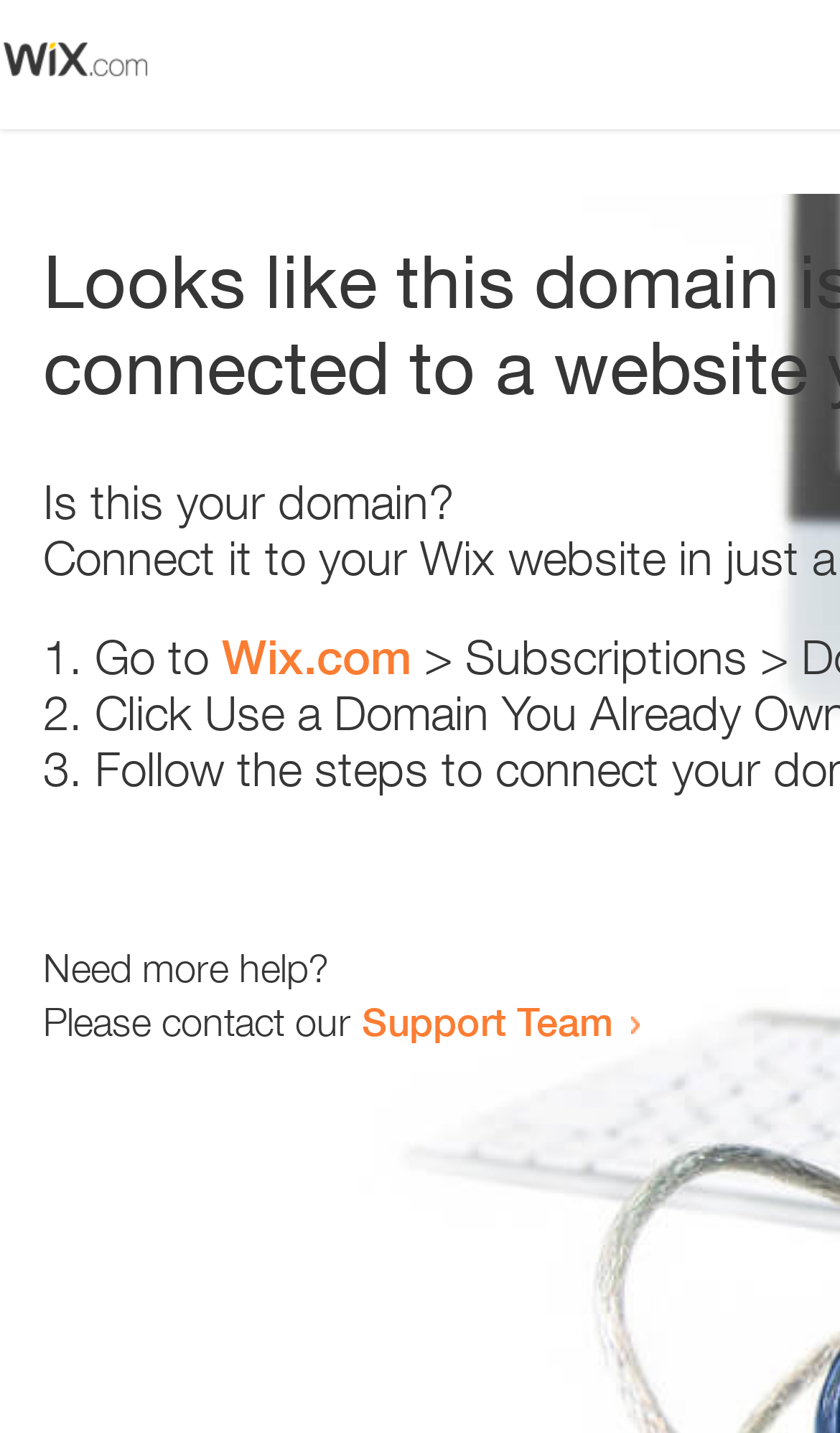Identify and provide the main heading of the webpage.

Looks like this domain isn't
connected to a website yet